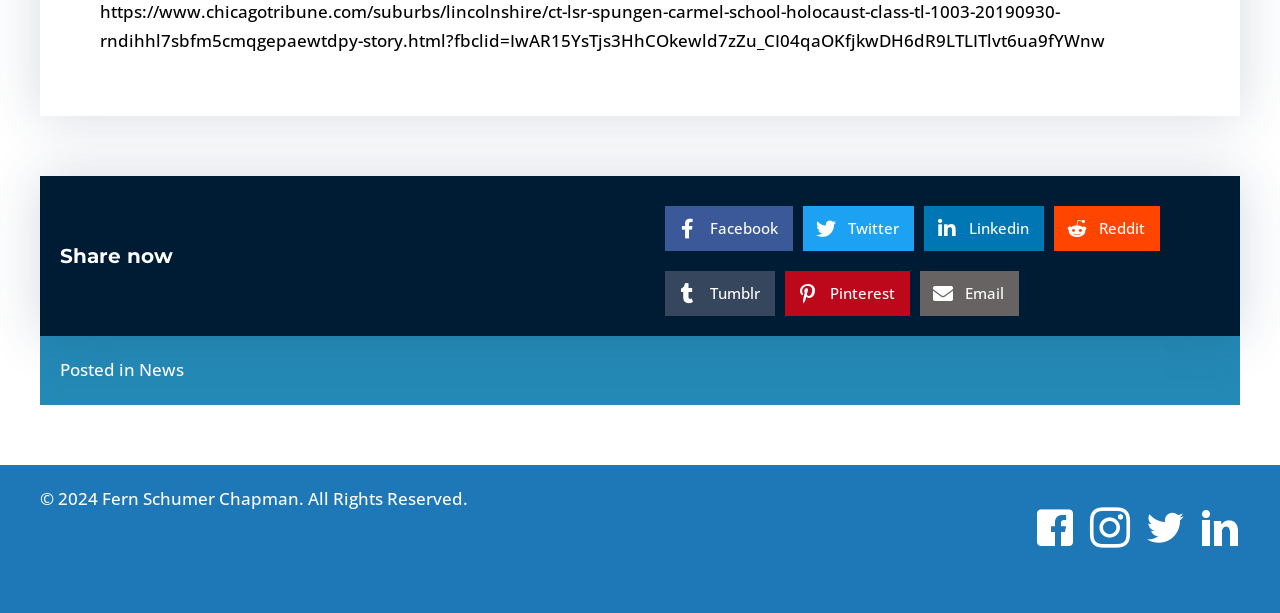Locate the bounding box coordinates of the UI element described by: "aria-label="Go to https://www.facebook.com/FernSchumerChapmanAuthorPage/notifications/"". Provide the coordinates as four float numbers between 0 and 1, formatted as [left, top, right, bottom].

[0.809, 0.829, 0.84, 0.904]